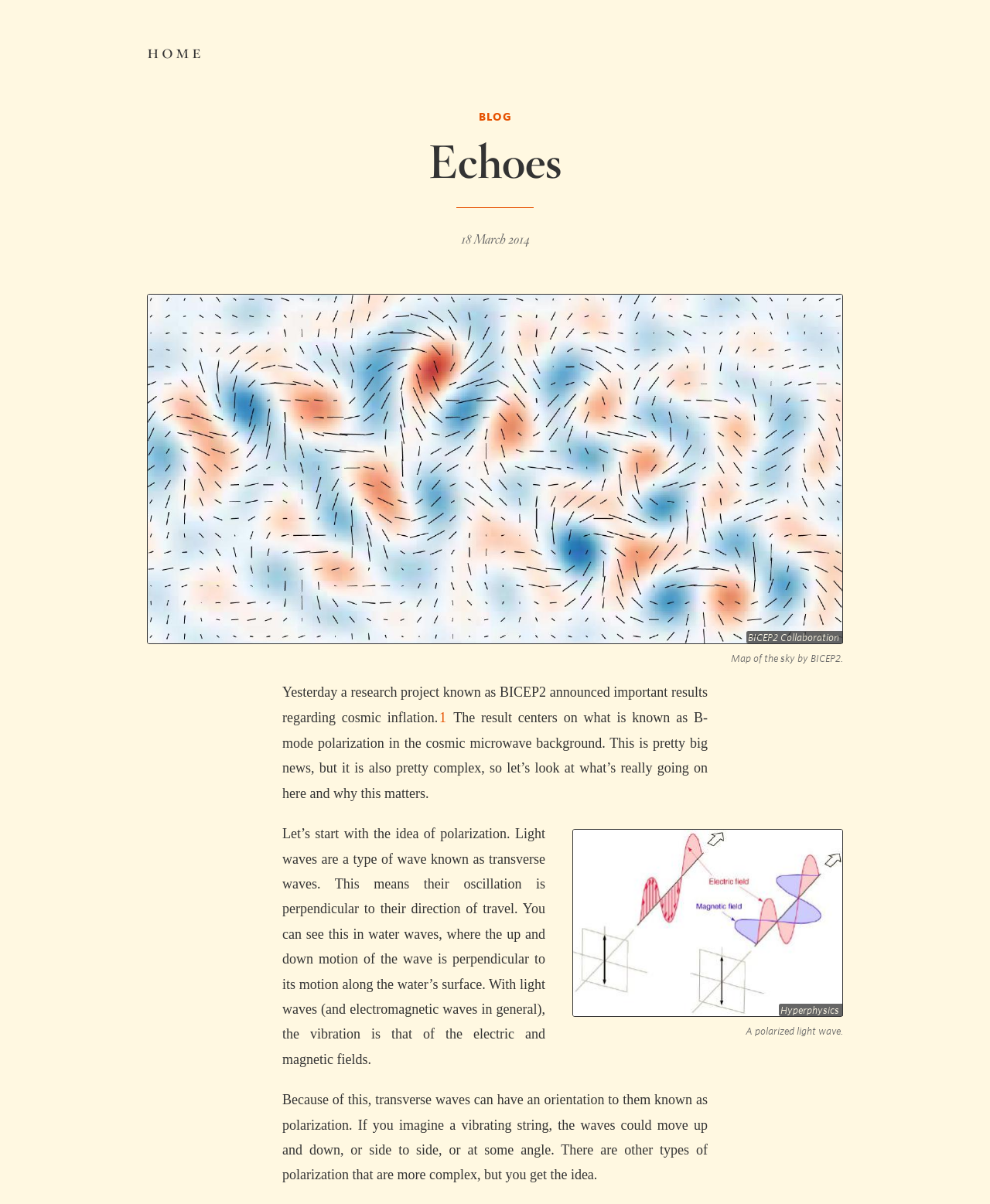Given the element description, predict the bounding box coordinates in the format (top-left x, top-left y, bottom-right x, bottom-right y), using floating point numbers between 0 and 1: Blog

[0.483, 0.091, 0.517, 0.102]